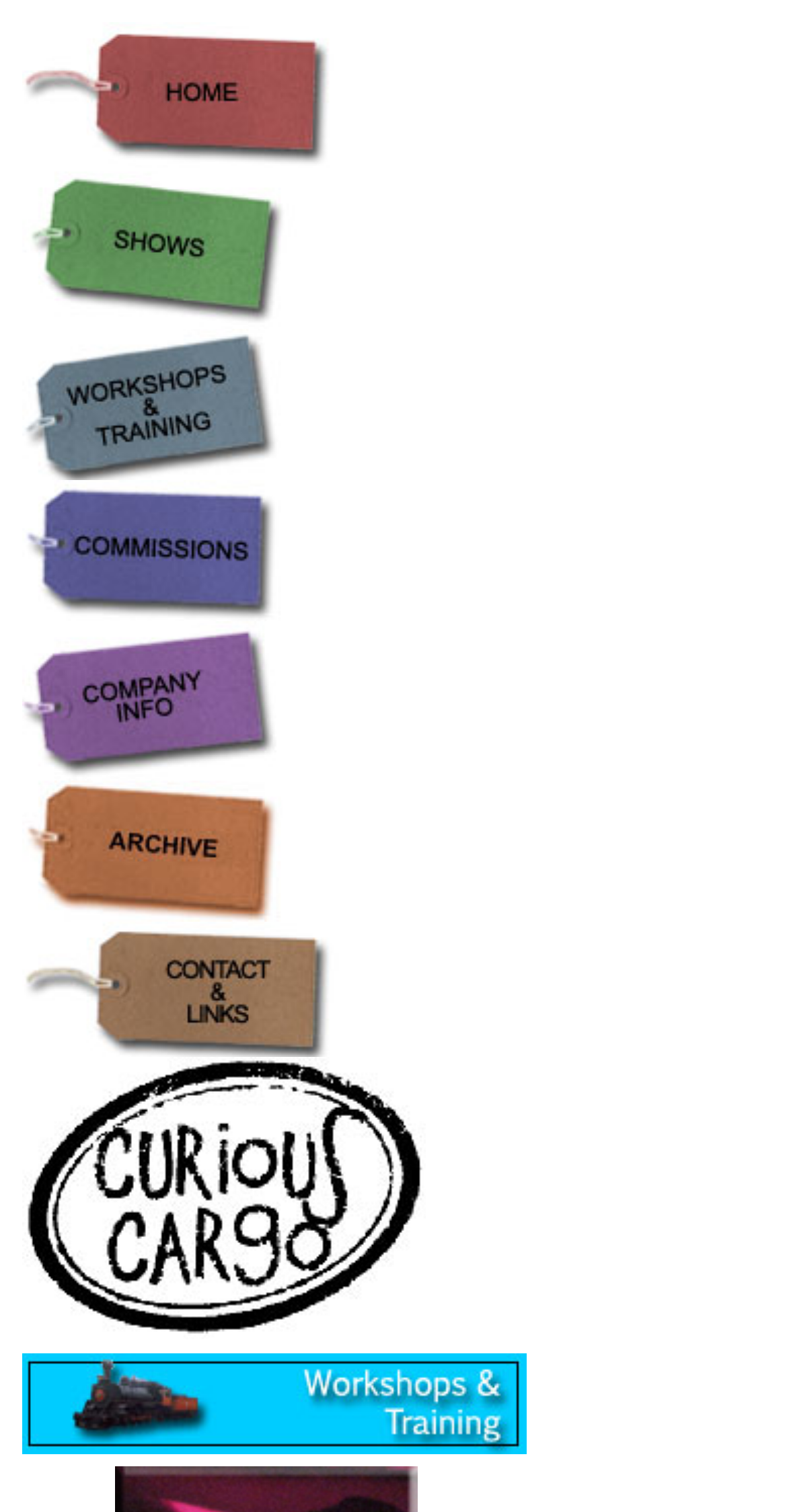How many table cells are in the top row?
Refer to the image and provide a thorough answer to the question.

I looked at the top row, which is a LayoutTableRow with the bounding box coordinates [0.026, 0.013, 0.672, 0.887]. This row contains 2 LayoutTableCells, one with the bounding box coordinates [0.026, 0.013, 0.544, 0.887] and another with the bounding box coordinates [0.549, 0.013, 0.672, 0.887].